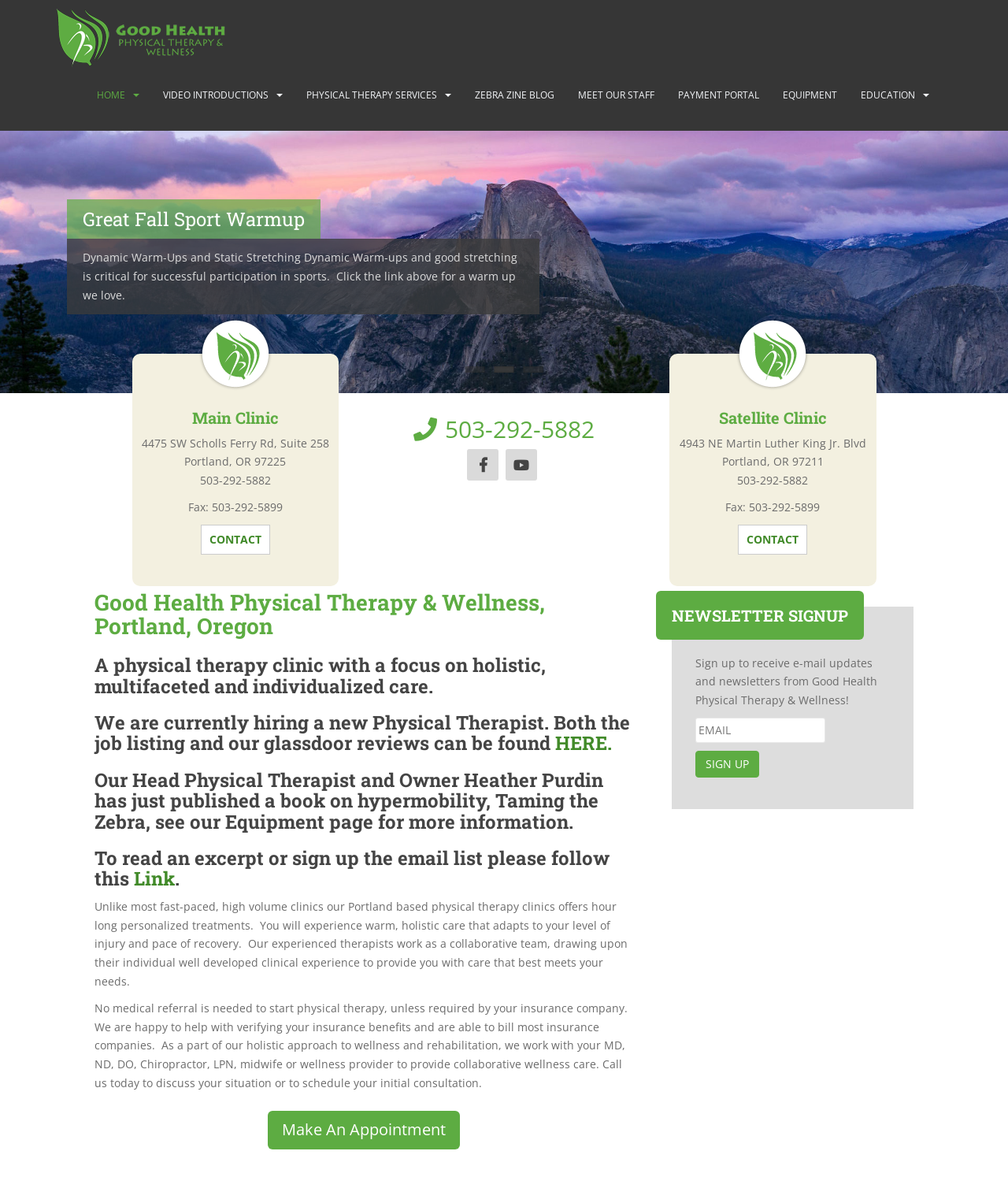Respond to the question below with a concise word or phrase:
What is the phone number of the Main Clinic?

503-292-5882